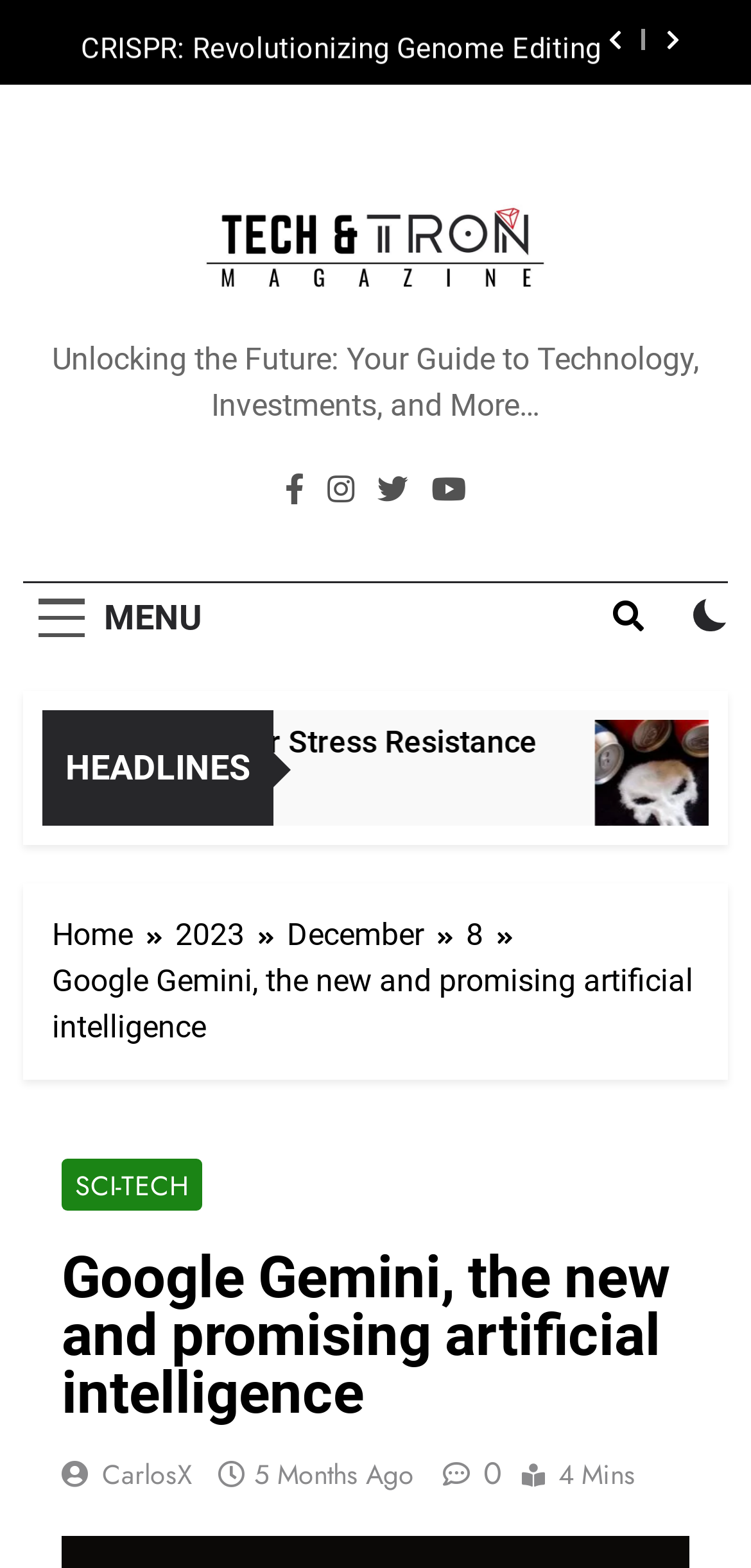Please answer the following question using a single word or phrase: 
How many months ago was the article written?

5 Months Ago